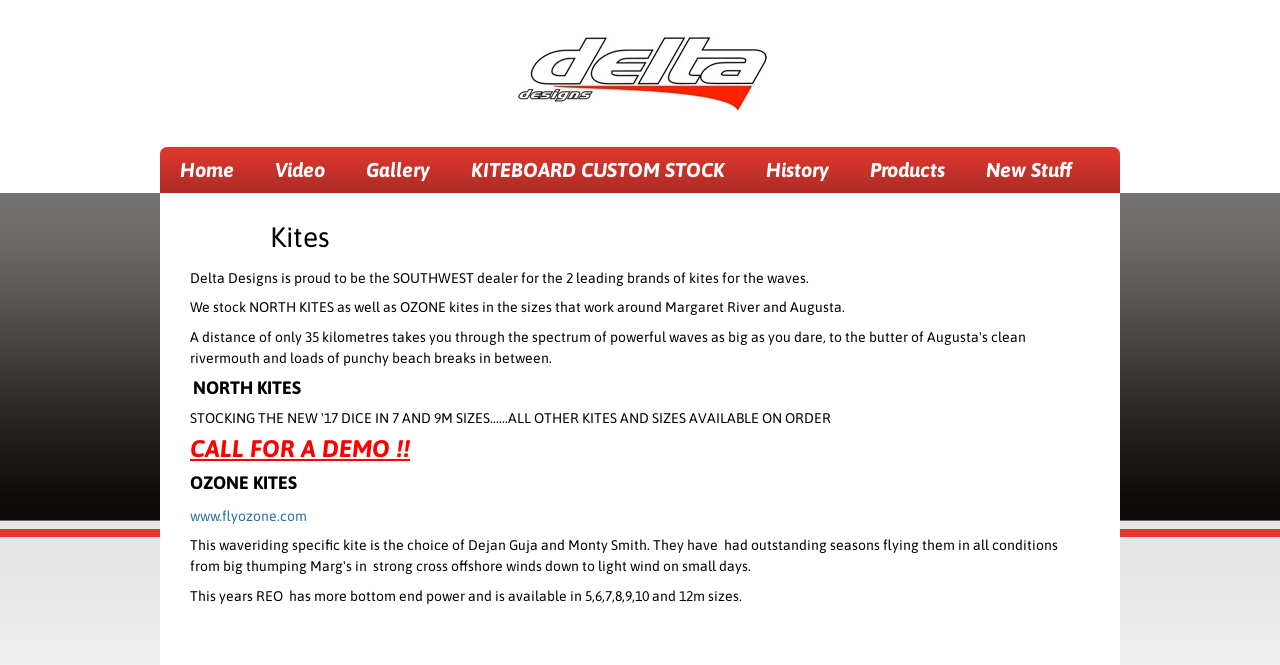What is the purpose of the 'CALL FOR A DEMO!!' text?
Give a comprehensive and detailed explanation for the question.

The text 'CALL FOR A DEMO!!' is likely a call-to-action to encourage users to request a demo, possibly for the kites or kiteboarding products offered by Delta Designs.